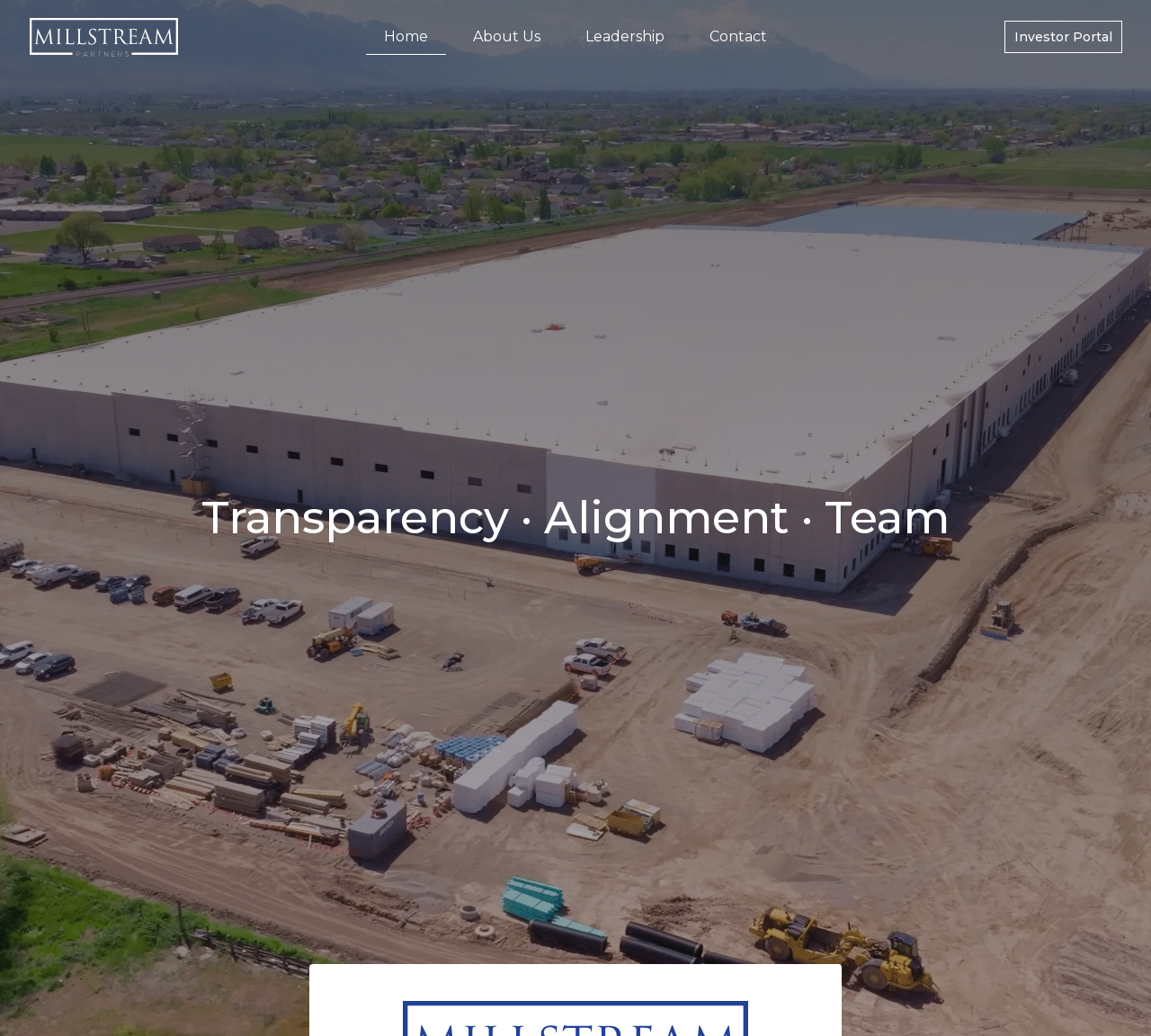Provide your answer to the question using just one word or phrase: What is the last link in the navigation menu?

Contact